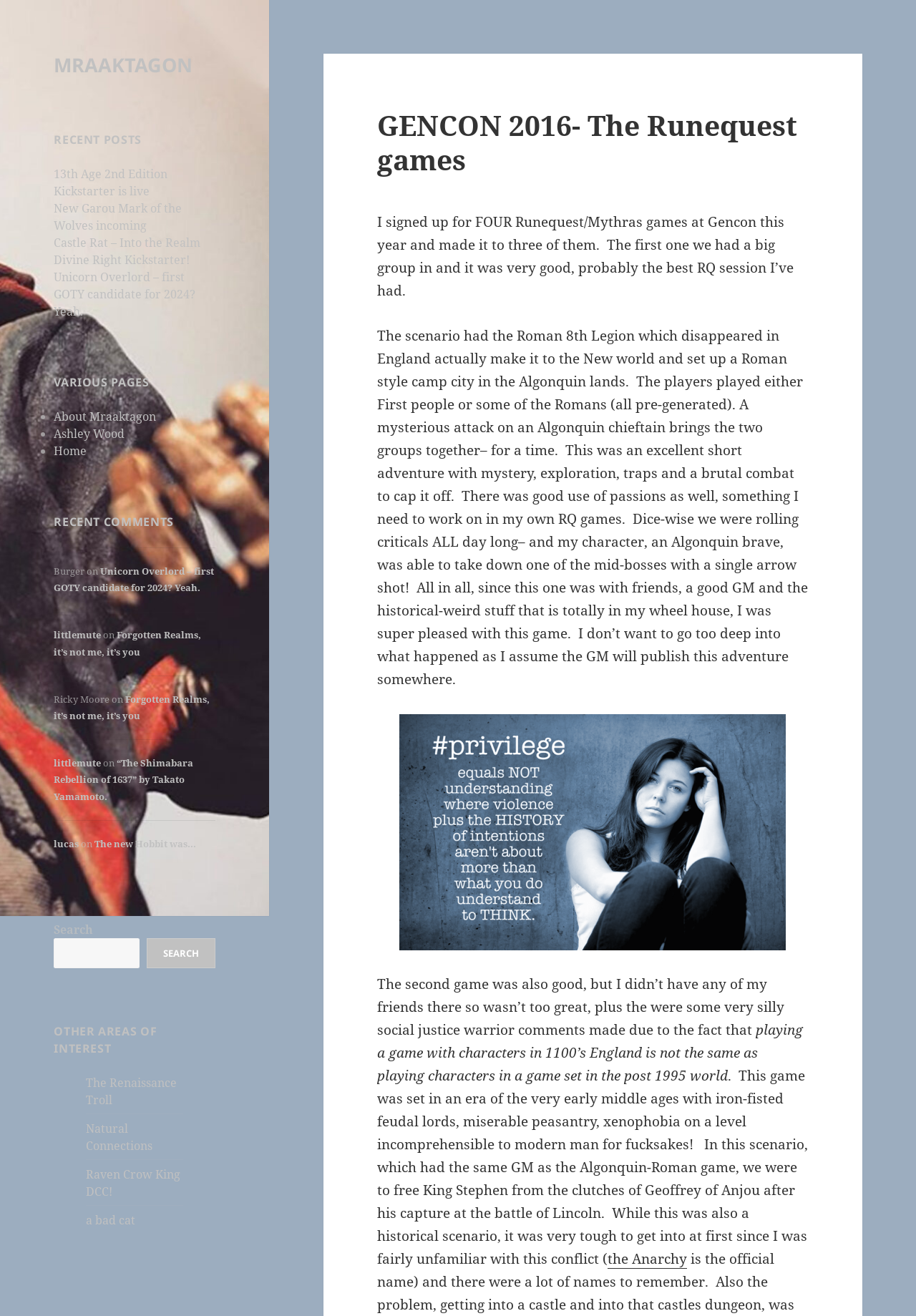What is the title or heading displayed on the webpage?

GENCON 2016- The Runequest games